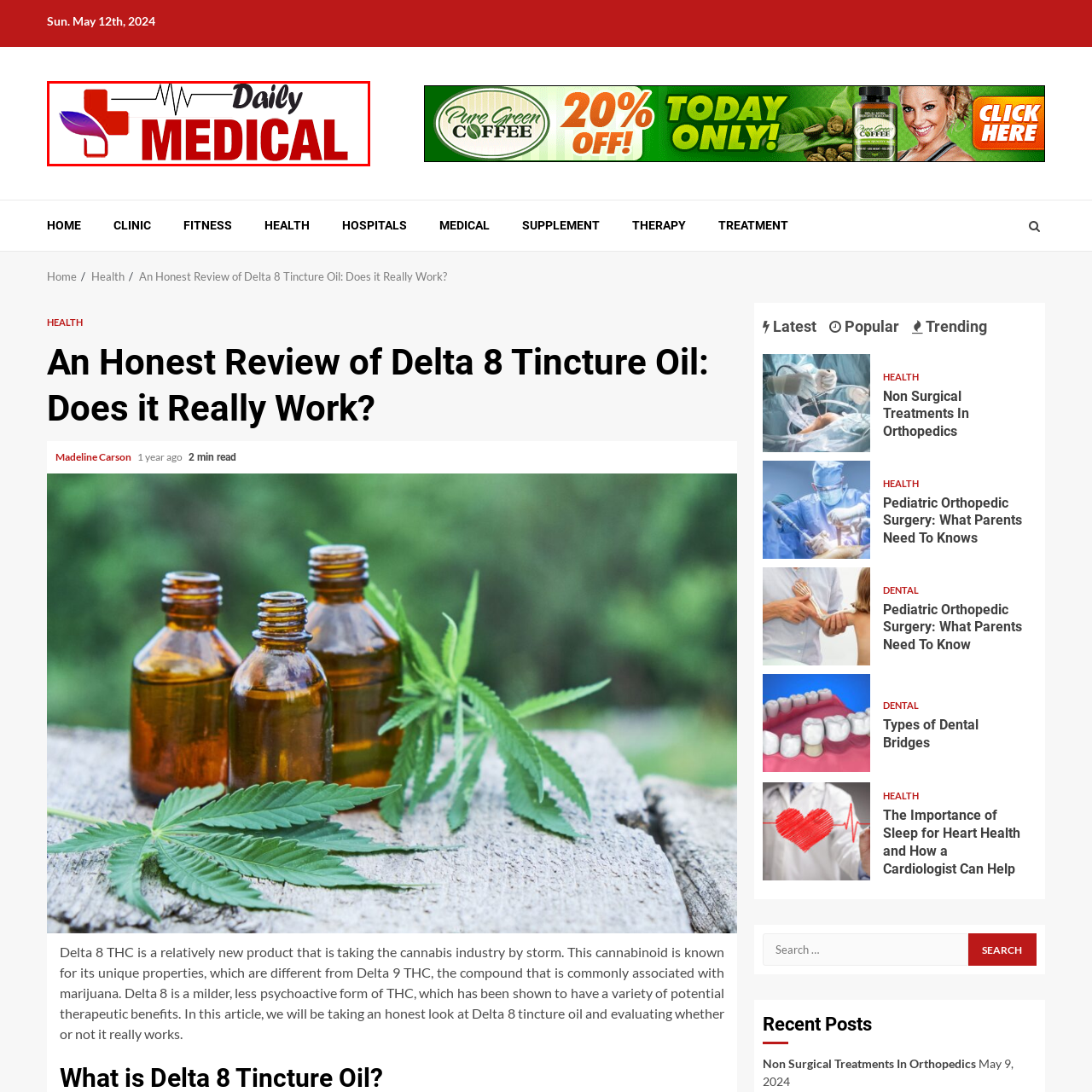What is the primary focus of the website?
Scrutinize the image inside the red bounding box and provide a detailed and extensive answer to the question.

The name 'Daily MEDICAL' is presented prominently in the logo, emphasizing the website's commitment to delivering regular updates and information regarding medical topics, which suggests that the primary focus of the website is on providing health-related content and insights.